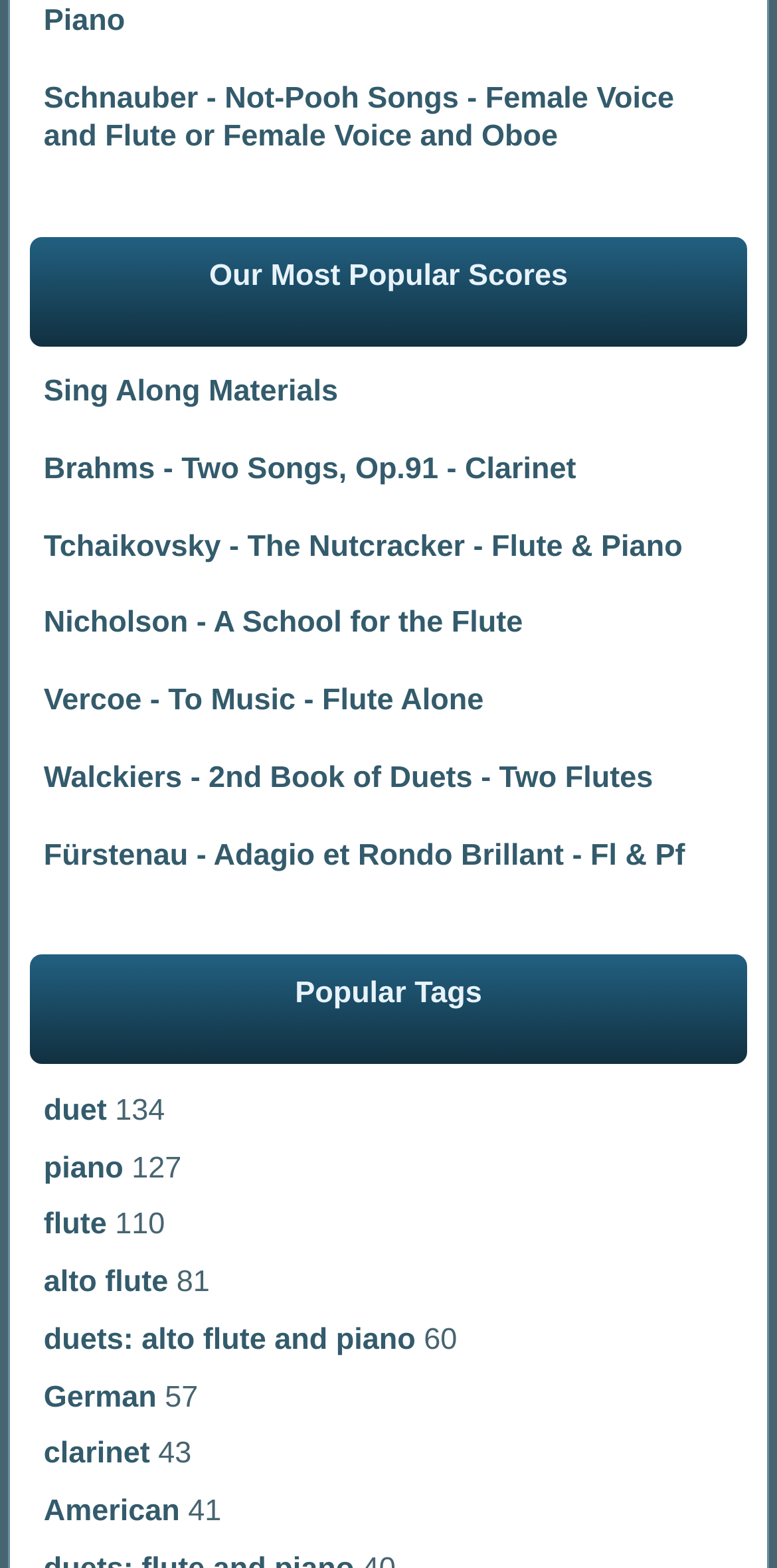What is the least popular tag?
Examine the image and provide an in-depth answer to the question.

I looked at the tags listed under 'Popular Tags' and found that 'American' has the lowest number of occurrences, which is 41, making it the least popular tag.